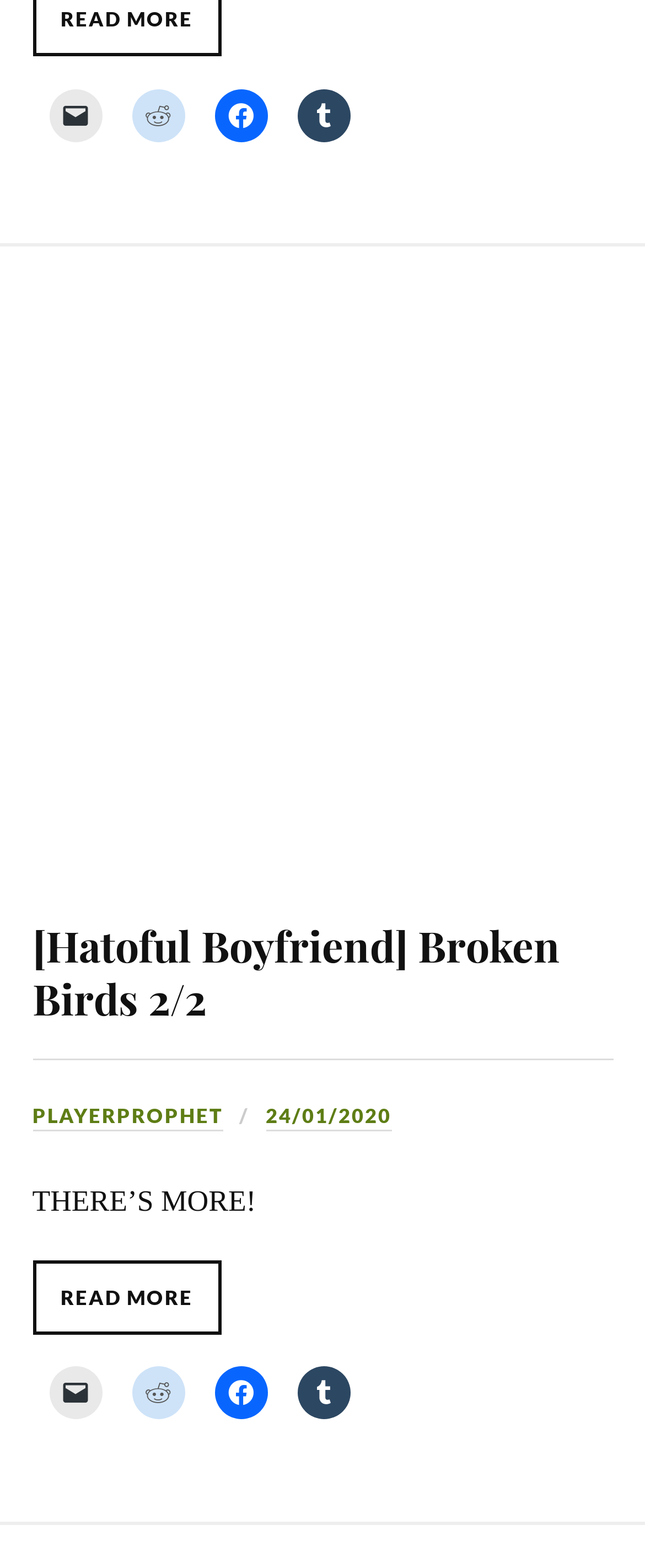Given the element description "24/01/2020", identify the bounding box of the corresponding UI element.

[0.412, 0.703, 0.606, 0.721]